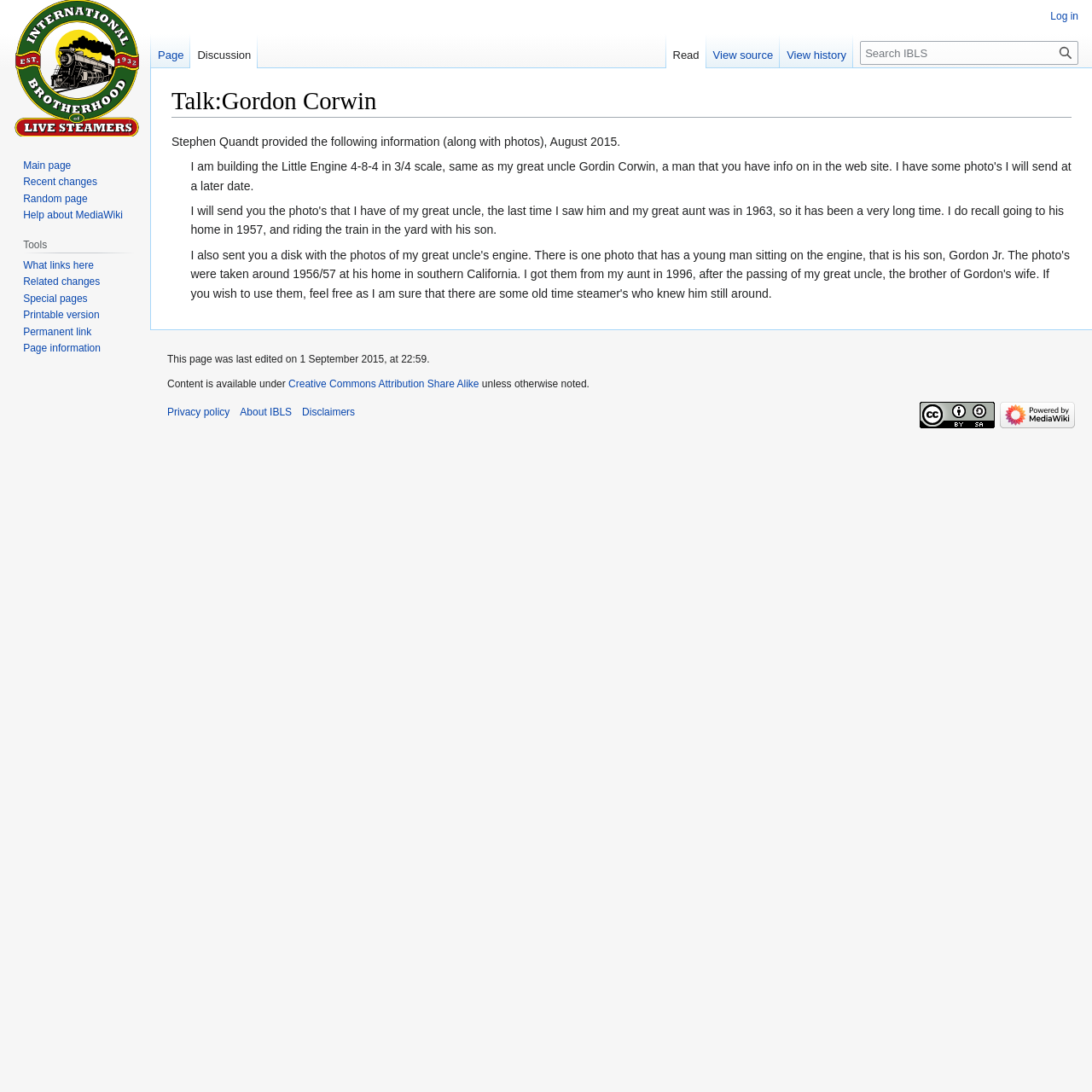Provide the bounding box for the UI element matching this description: "title="Visit the main page"".

[0.006, 0.0, 0.131, 0.125]